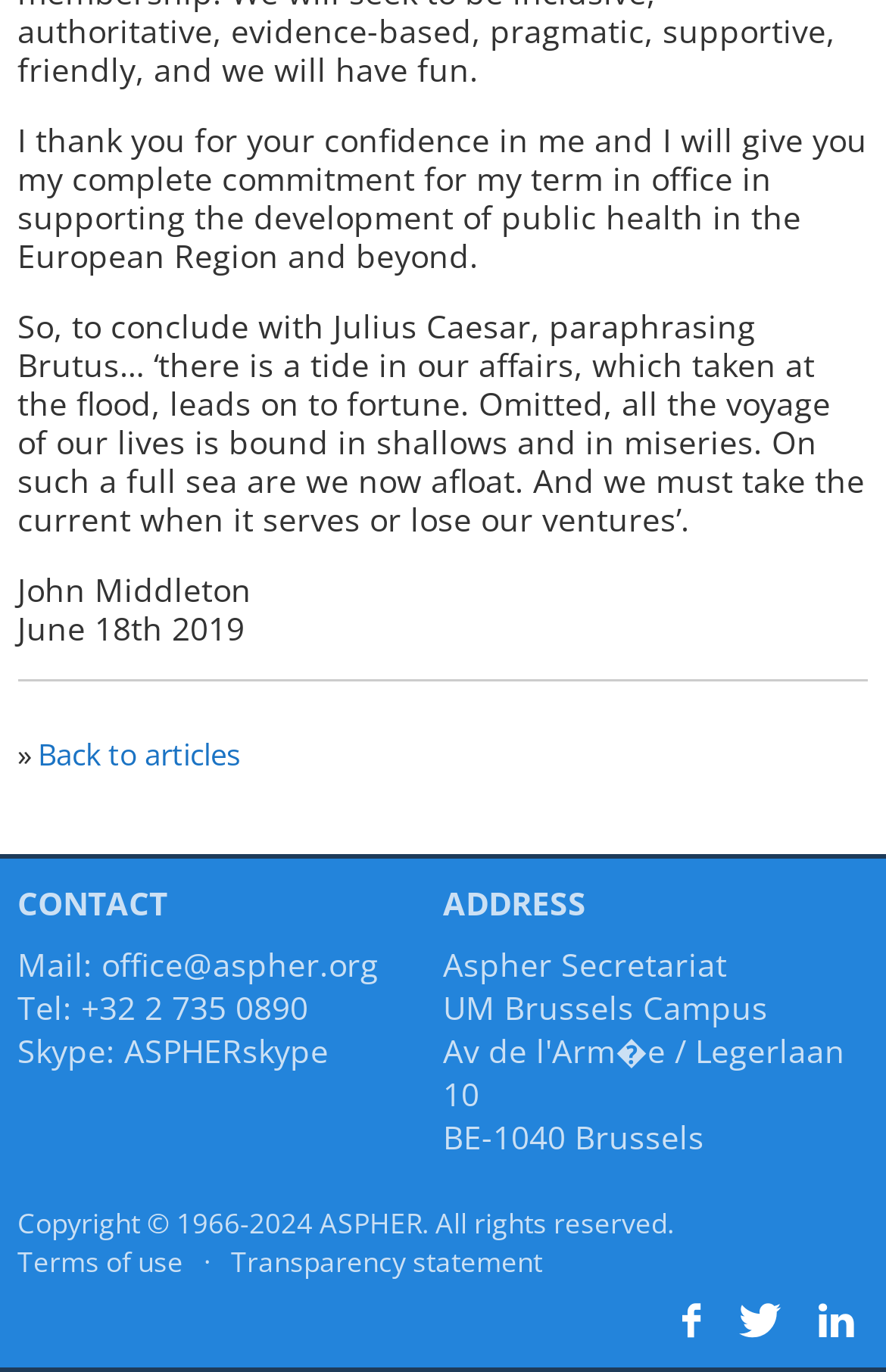Given the element description Terms of use, specify the bounding box coordinates of the corresponding UI element in the format (top-left x, top-left y, bottom-right x, bottom-right y). All values must be between 0 and 1.

[0.02, 0.906, 0.207, 0.934]